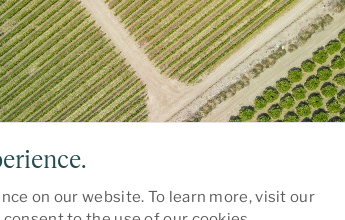Create a detailed narrative of what is happening in the image.

The image captures a lush aerial view of agricultural fields, showcasing neatly arranged rows of crops that highlight the vibrant green of healthy plants. The geometric patterns formed by the crops contrast with the brown soil paths between them, creating a visually appealing landscape. This imagery reflects the theme of growth and advancement in agriculture, aligning with the content offered by AgWest, which emphasizes support and insights for producers. The image serves as a backdrop for promoting upcoming events that share critical information and resources to enhance decision-making in the agricultural sector.